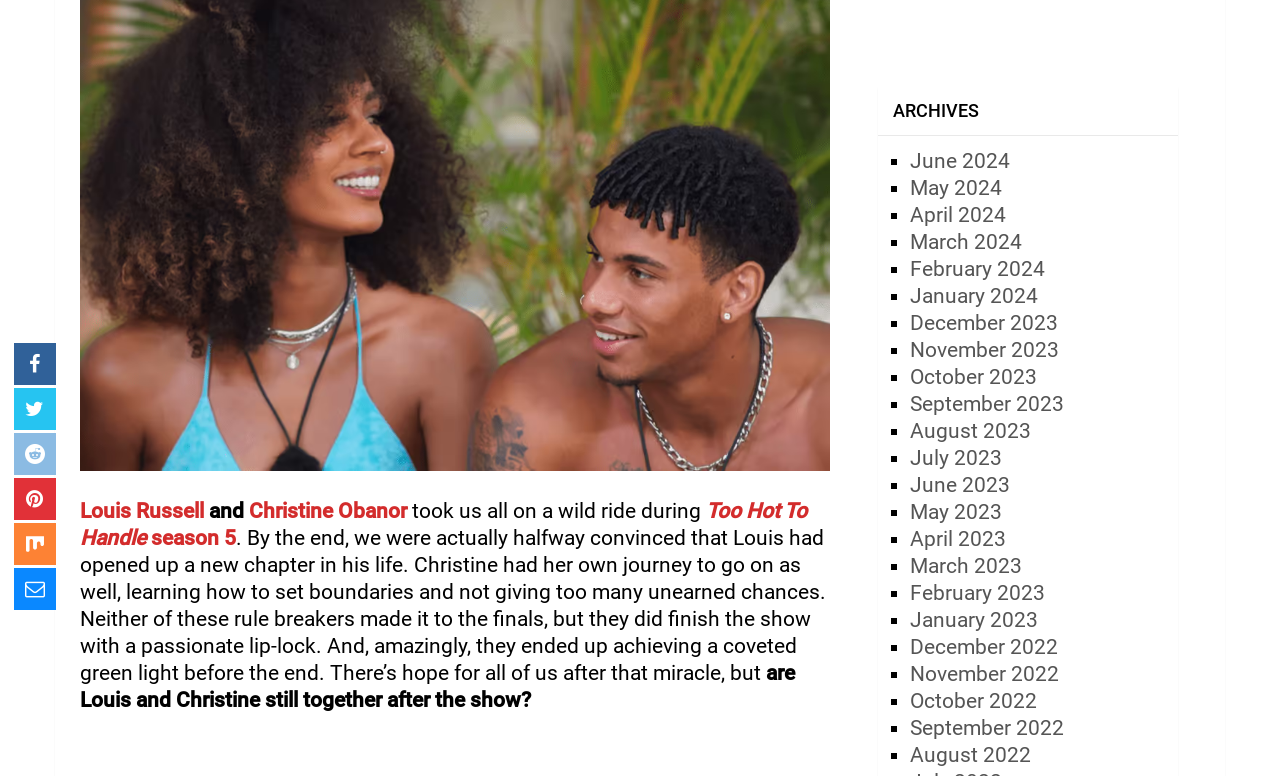Determine the bounding box coordinates for the UI element with the following description: "Facebook". The coordinates should be four float numbers between 0 and 1, represented as [left, top, right, bottom].

[0.011, 0.442, 0.043, 0.496]